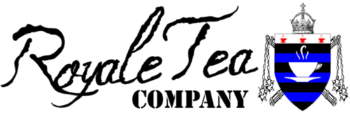Provide a comprehensive description of the image.

The image showcases the logo of the Royale Tea Company, featuring an elegant and cursive font for the name "Royale Tea" prominently displayed at the top. Below this, the word "COMPANY" appears in bold, contrasting lettering. Accompanying the text, a decorative crest is illustrated to the right, adorned with a variety of symbols, including a teacup and a crown, reflecting the brand's commitment to quality and heritage. The crest is colored in shades of blue, white, and red, adding a regal touch to the overall design. This logo encapsulates the essence of the Royale Tea Company, known for its premium tea blends and dedication to creating exquisite tea experiences.